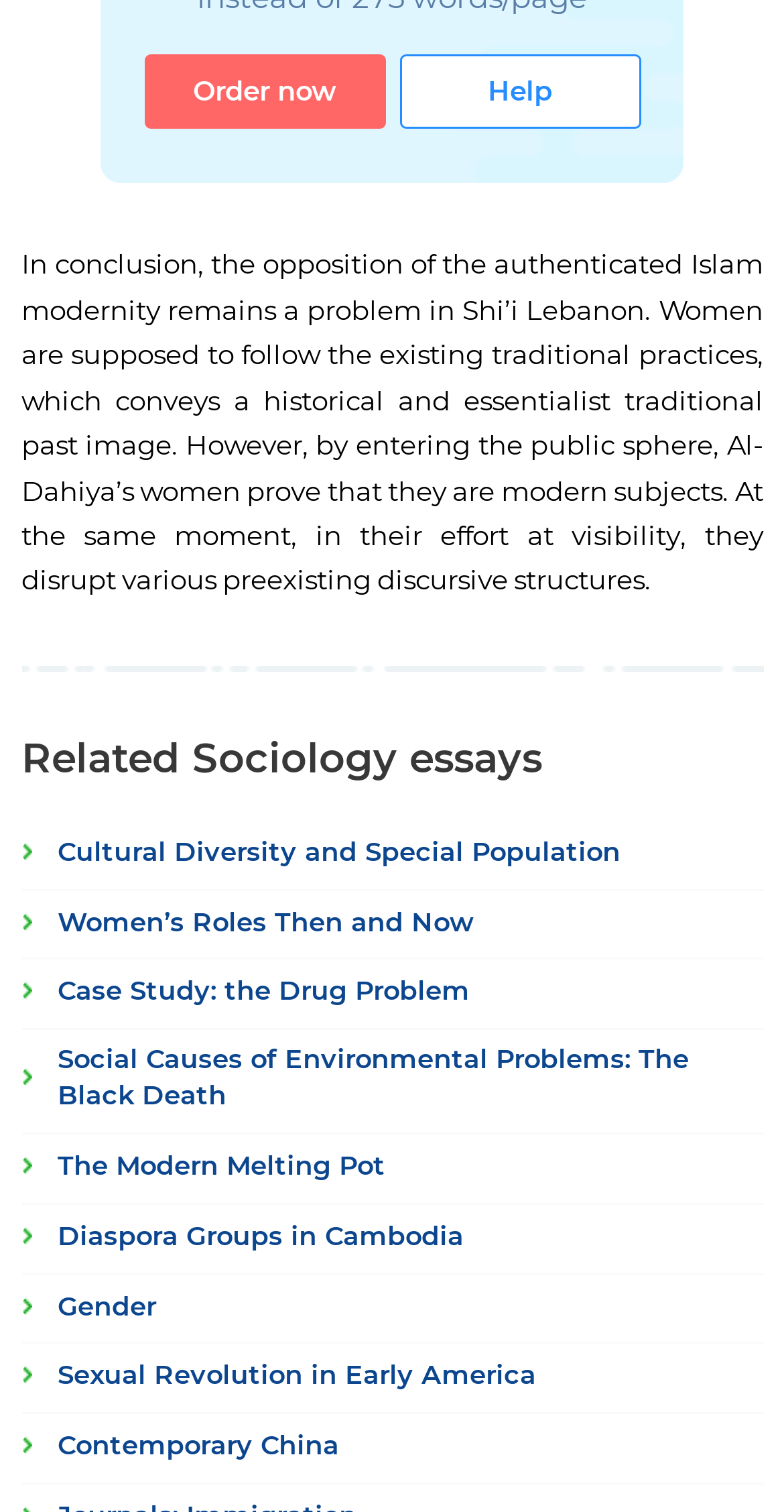What is the topic of the text above the links?
Based on the image content, provide your answer in one word or a short phrase.

Women in Shi’i Lebanon